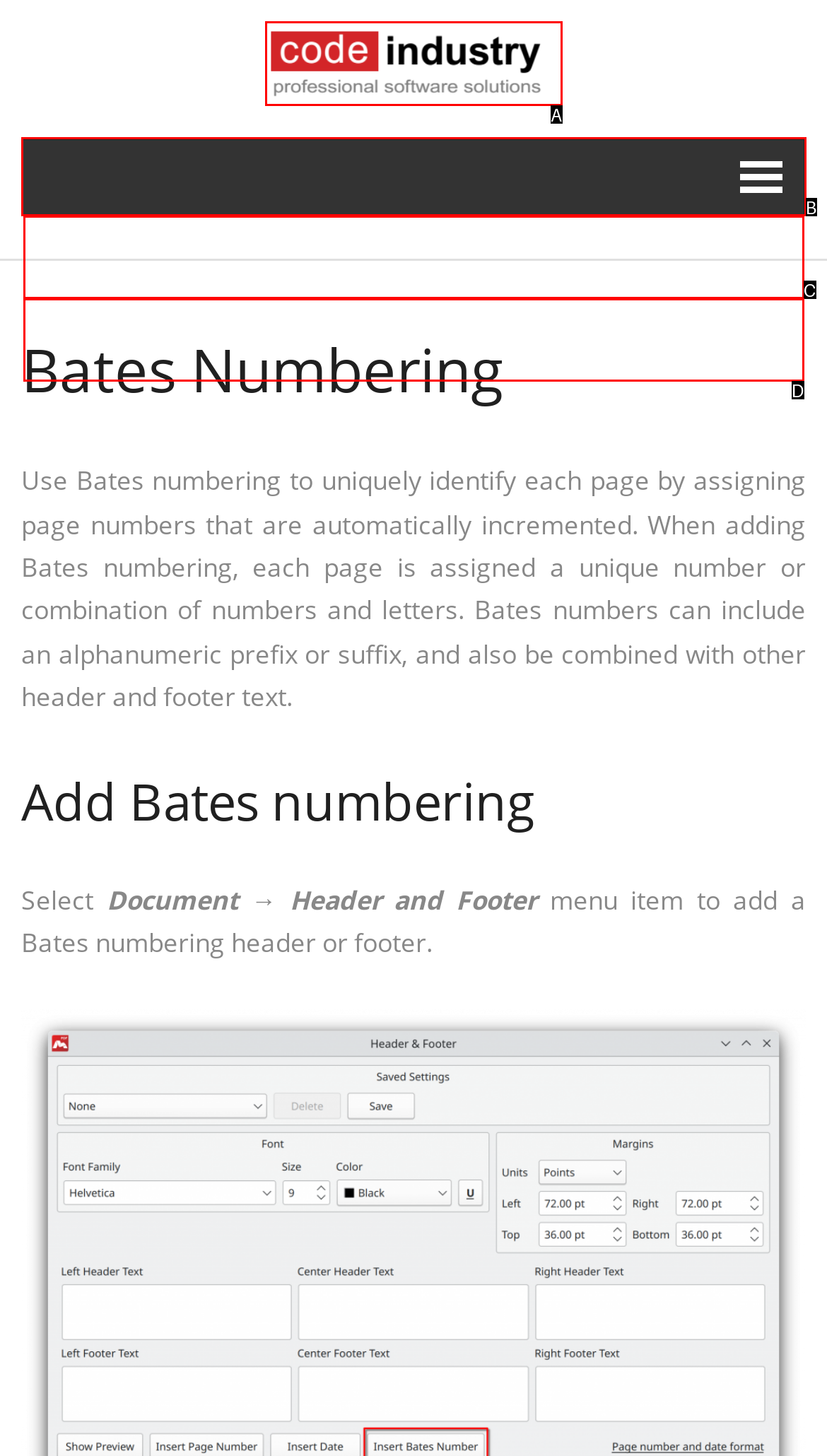From the given choices, determine which HTML element aligns with the description: - Русский Respond with the letter of the appropriate option.

D